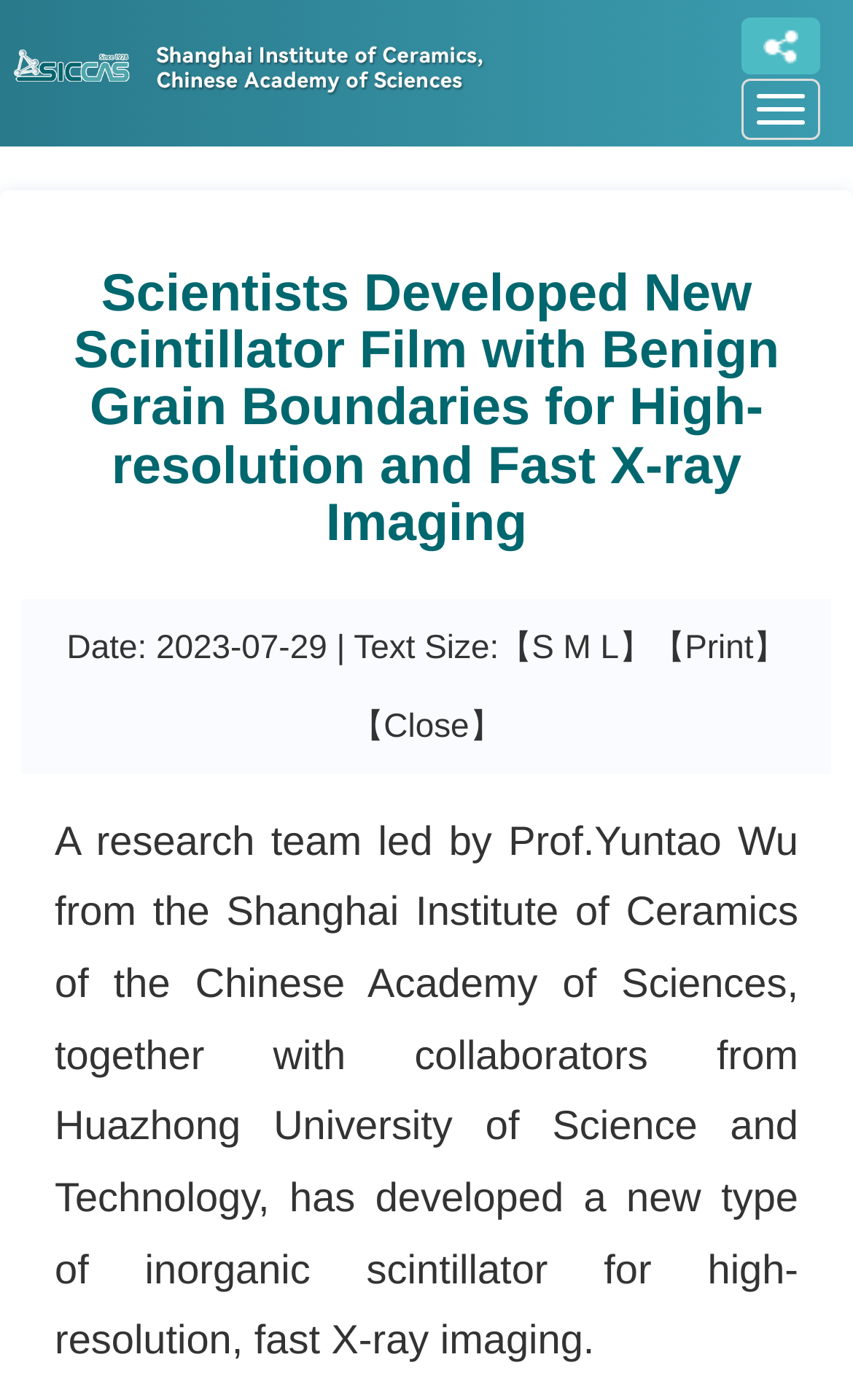What is the topic of the article?
Provide a detailed and well-explained answer to the question.

I found the topic of the article by looking at the heading element with the text 'Scientists Developed New Scintillator Film with Benign Grain Boundaries for High-resolution and Fast X-ray Imaging'. The topic is mentioned in the heading as X-ray imaging.